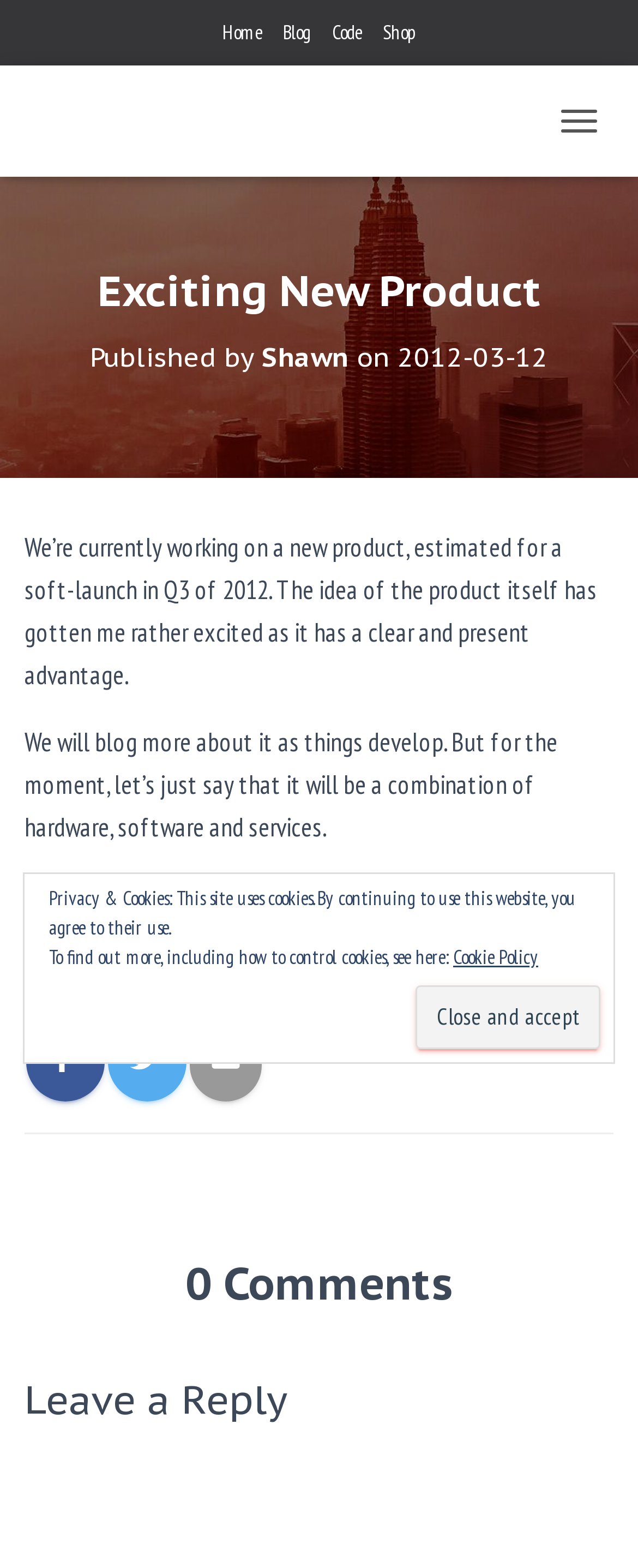Point out the bounding box coordinates of the section to click in order to follow this instruction: "Expand the top menu".

None